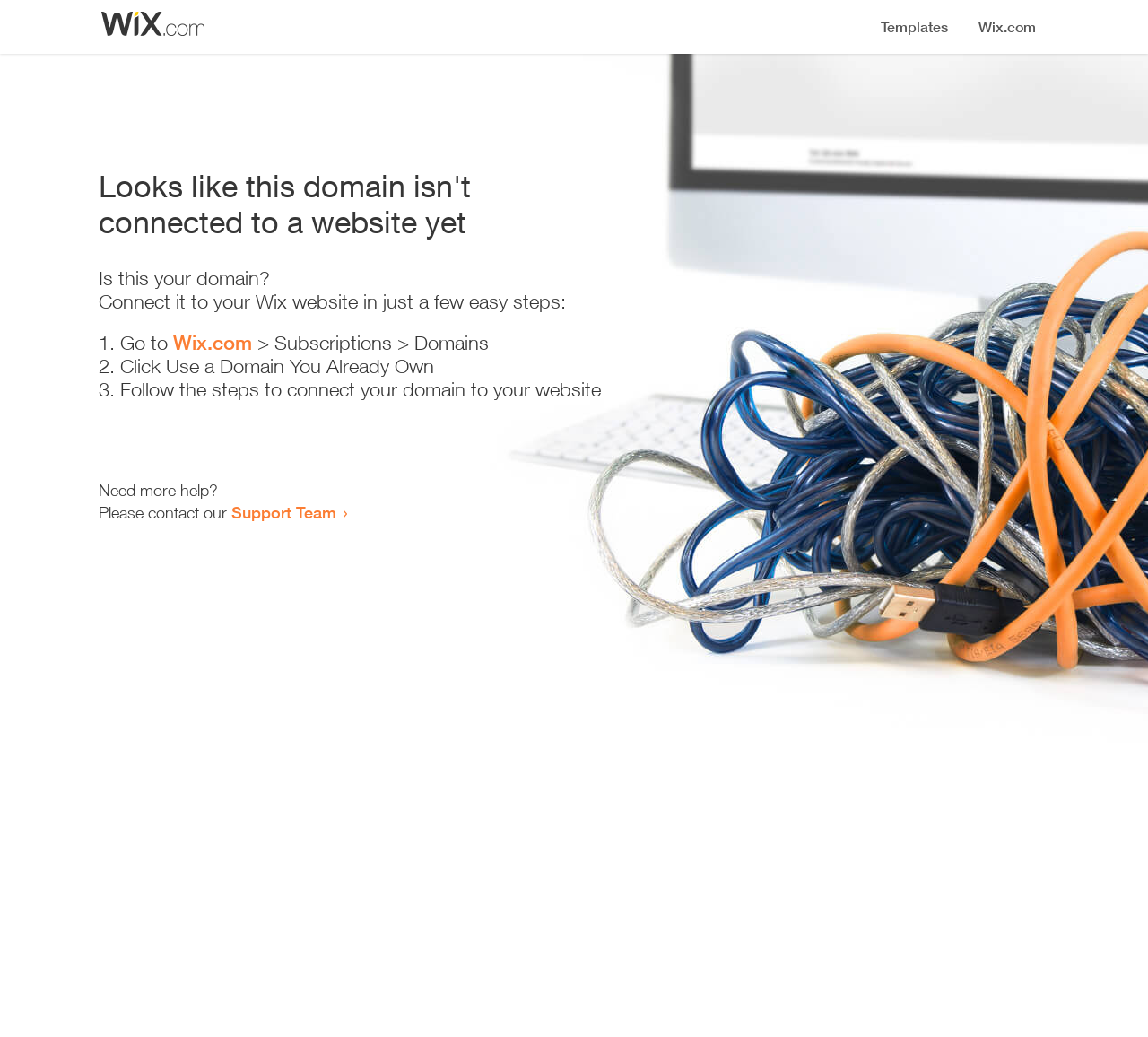Answer the following inquiry with a single word or phrase:
Where can I get more help?

Support Team